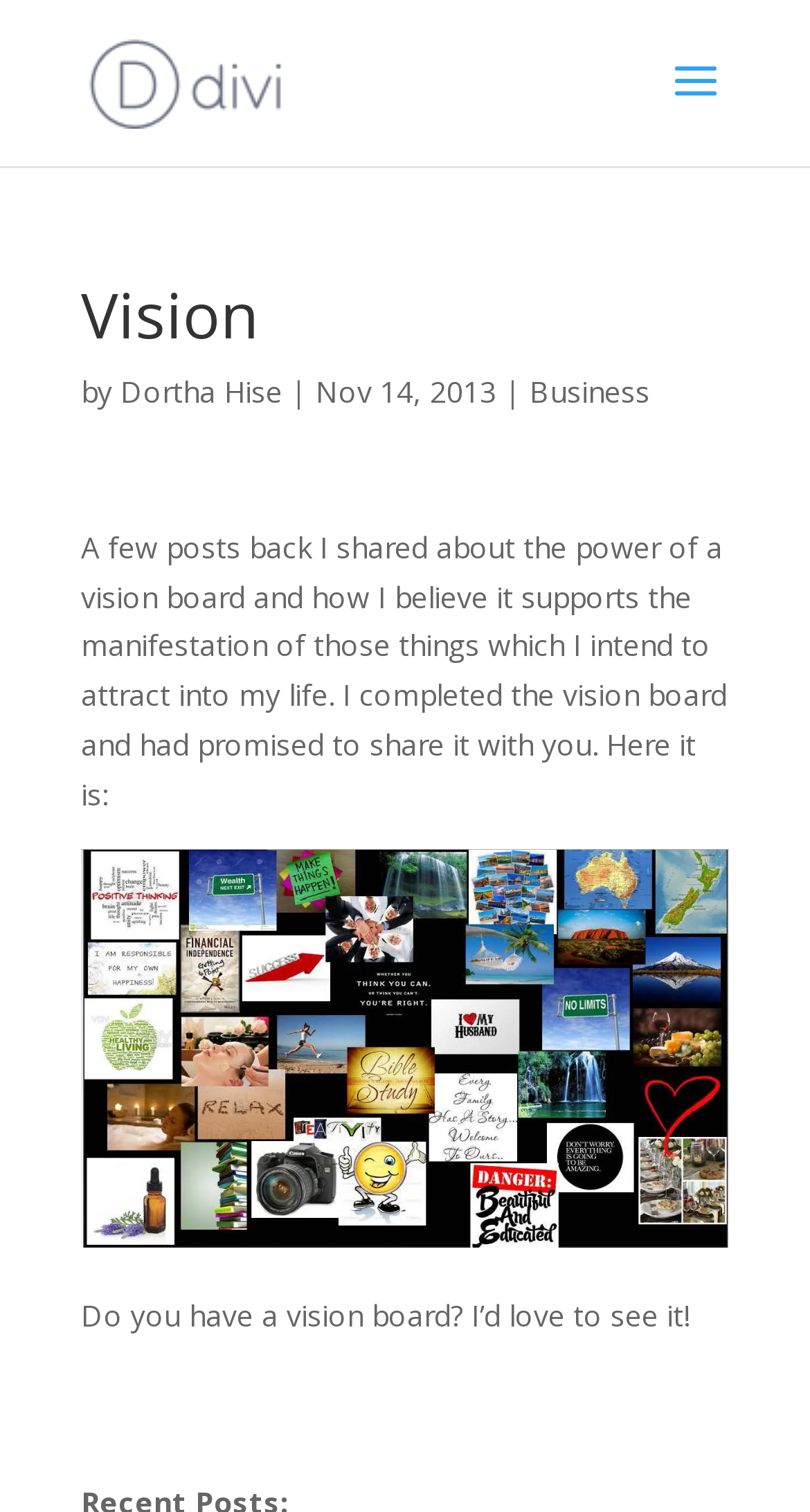Given the element description, predict the bounding box coordinates in the format (top-left x, top-left y, bottom-right x, bottom-right y). Make sure all values are between 0 and 1. Here is the element description: Business

[0.654, 0.246, 0.803, 0.272]